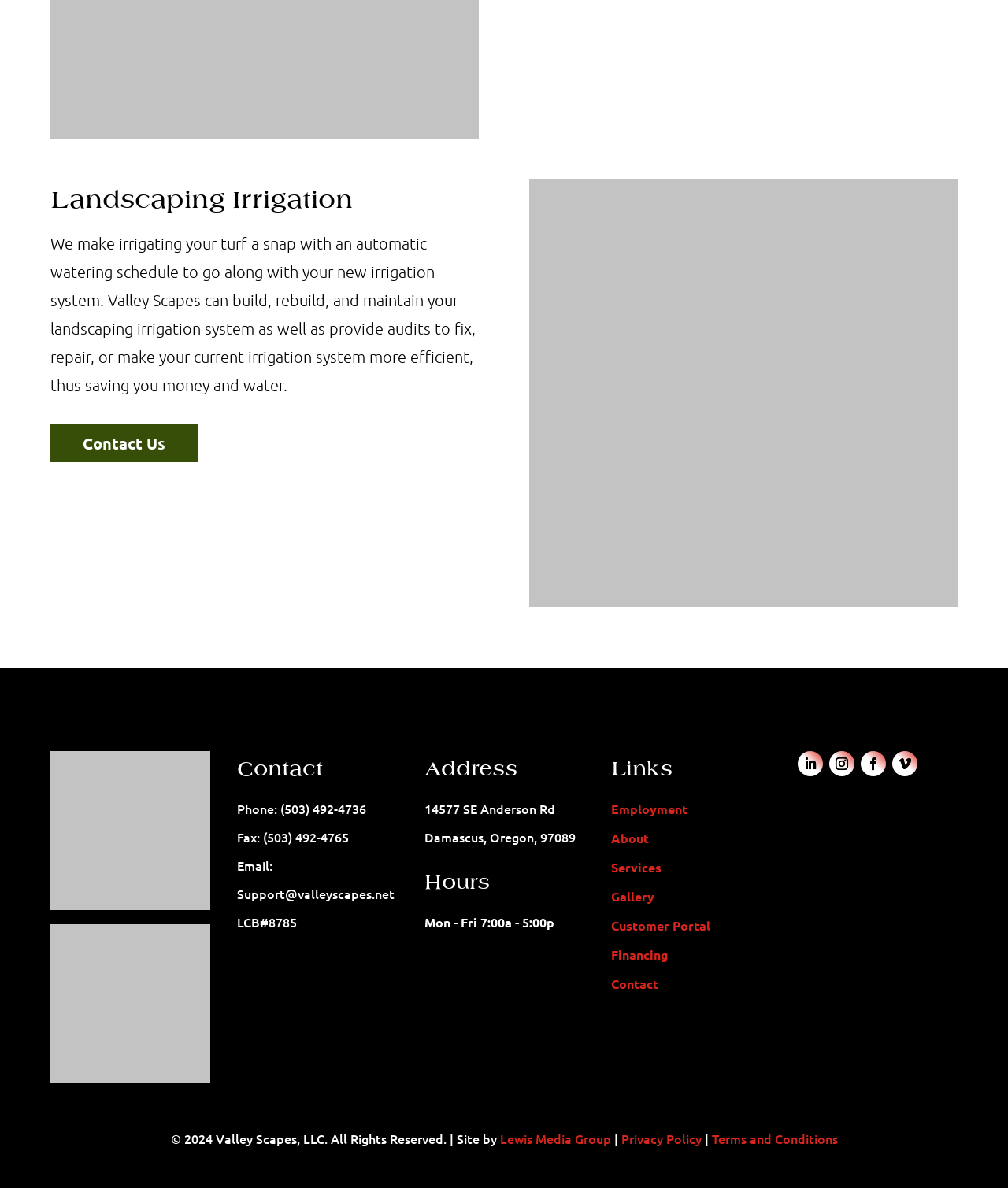What is the company's name?
Look at the screenshot and provide an in-depth answer.

I found the company name by looking at the logo at the top of the page, which says 'Valleyscapes'.